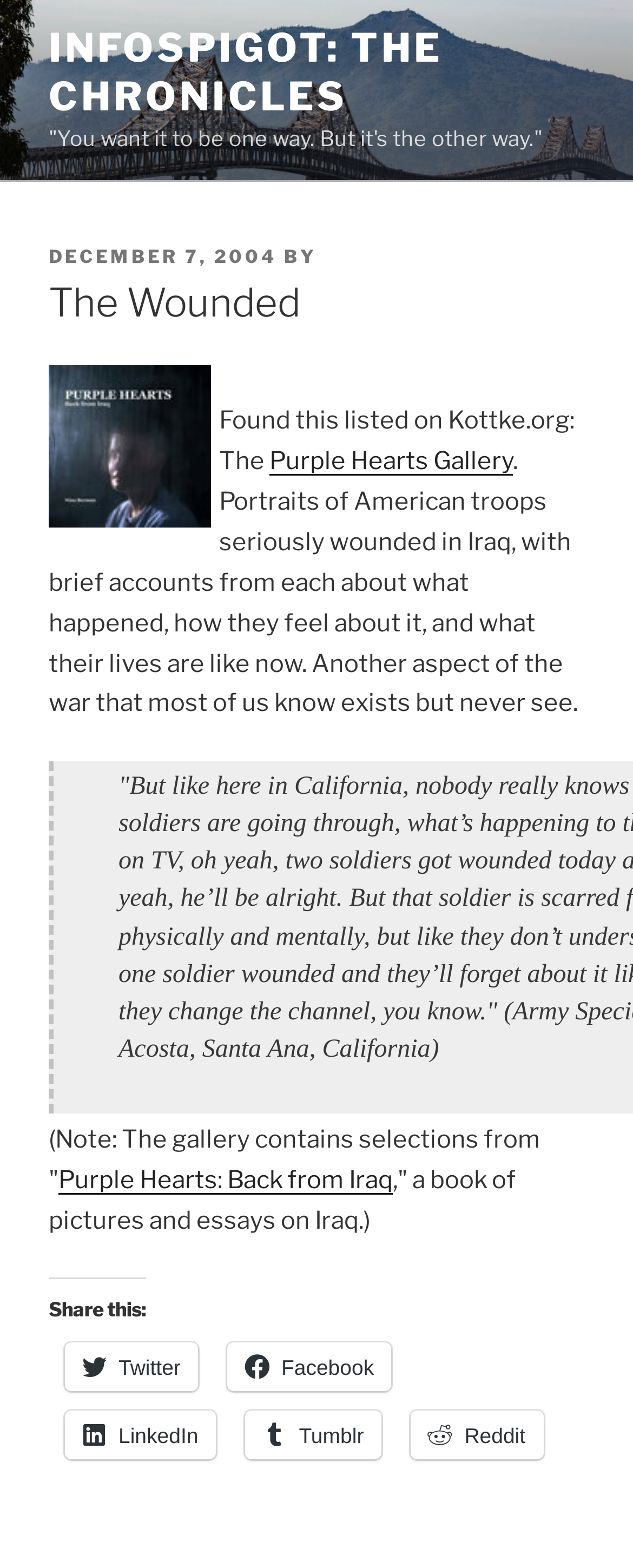What is the date of the post?
Give a single word or phrase answer based on the content of the image.

December 7, 2004